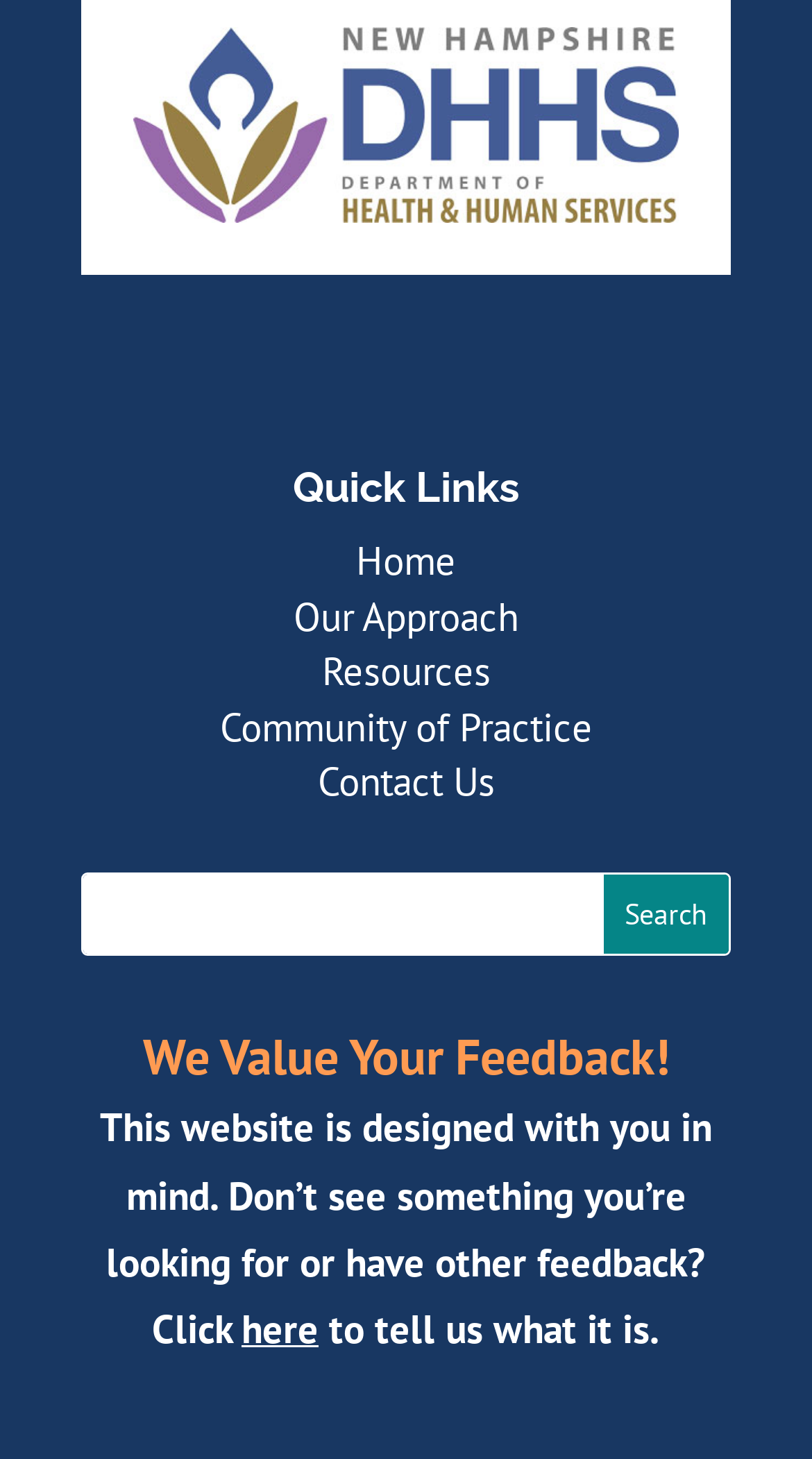What is the first link on the webpage?
Please answer the question as detailed as possible.

The first link on the webpage is 'Home' which is located at the top of the page, below the 'Quick Links' heading.